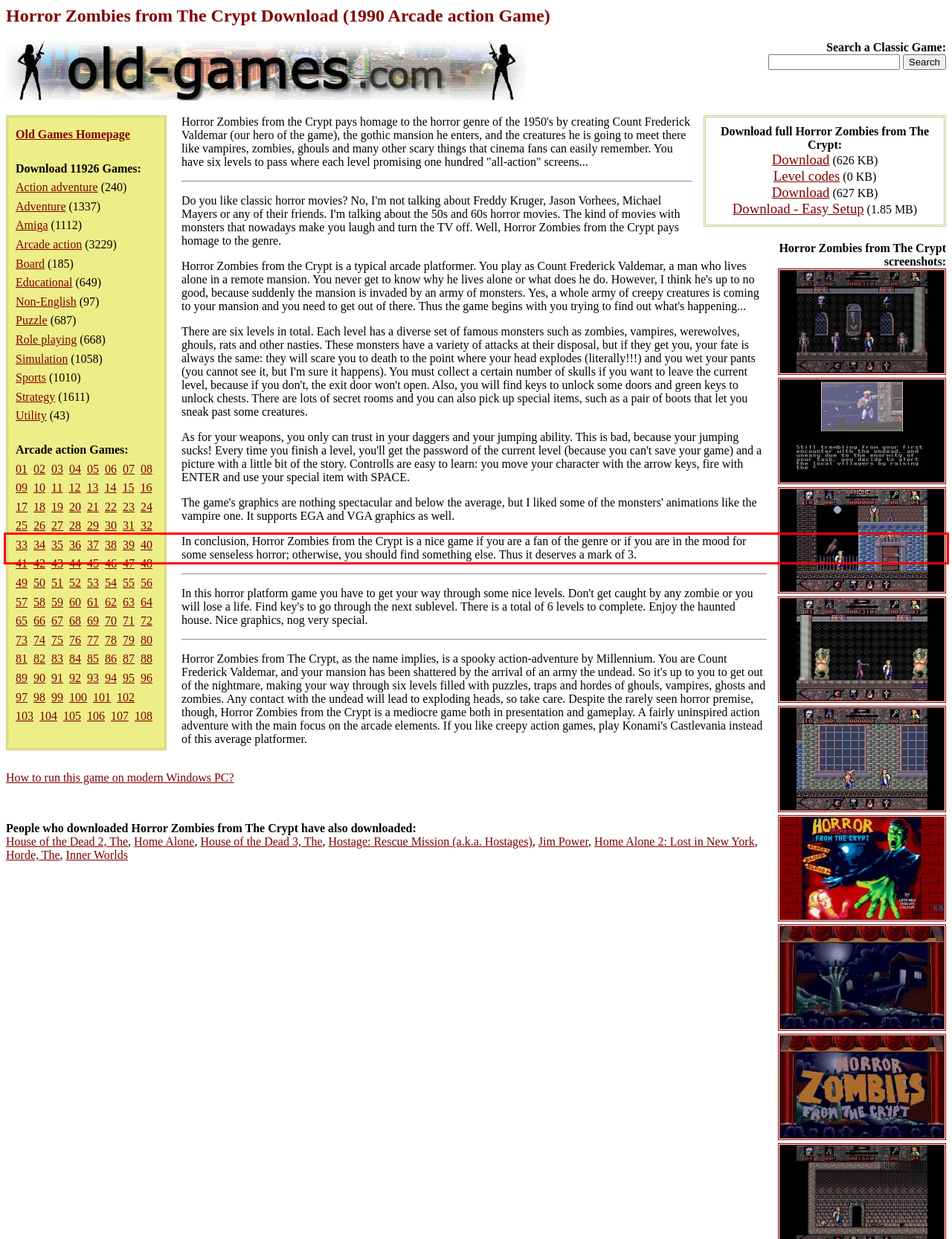Examine the screenshot of the webpage, locate the red bounding box, and perform OCR to extract the text contained within it.

In conclusion, Horror Zombies from the Crypt is a nice game if you are a fan of the genre or if you are in the mood for some senseless horror; otherwise, you should find something else. Thus it deserves a mark of 3.